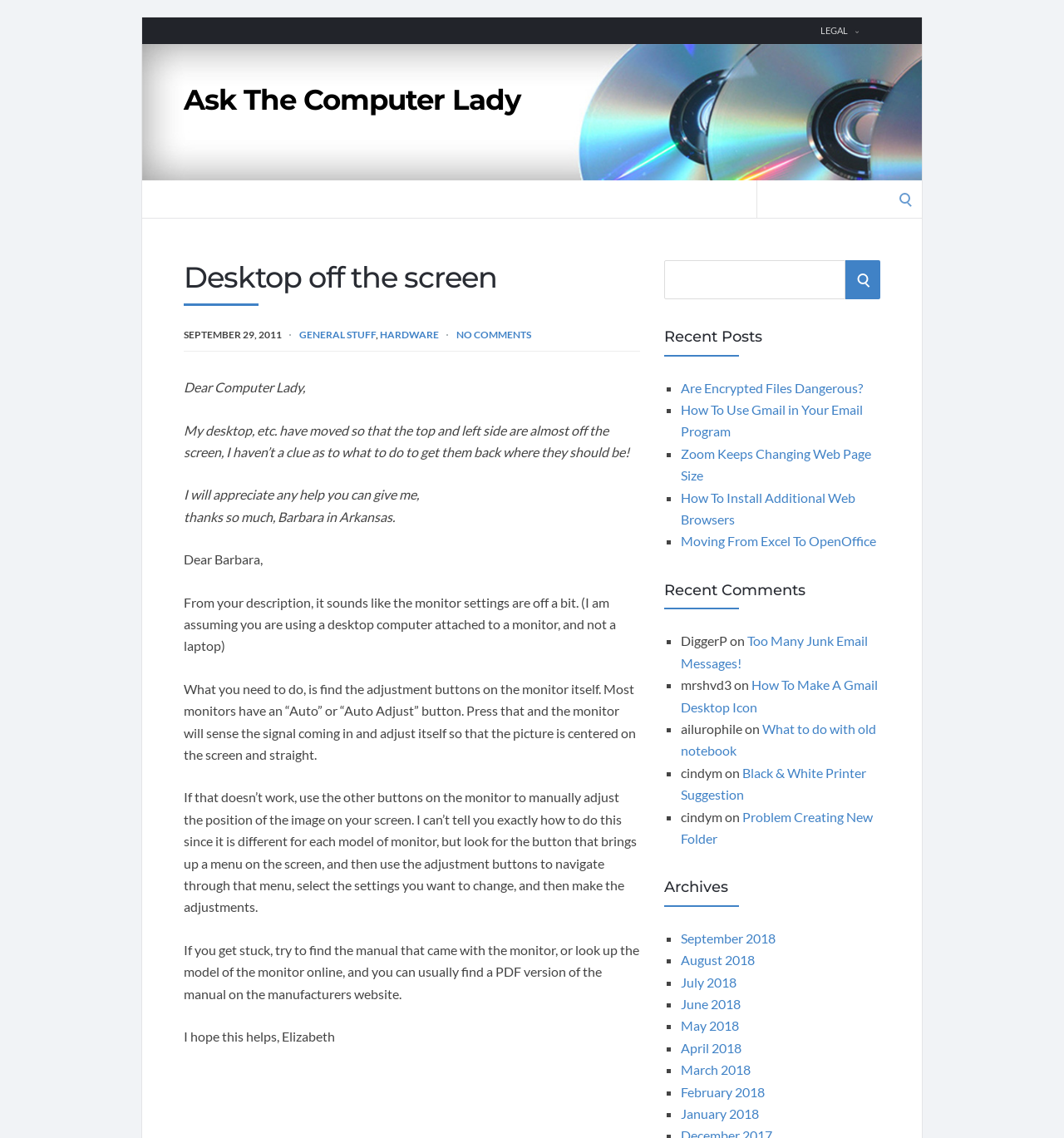How many recent posts are listed on the webpage?
Make sure to answer the question with a detailed and comprehensive explanation.

There are 4 recent posts listed on the webpage, which are 'Are Encrypted Files Dangerous?', 'How To Use Gmail in Your Email Program', 'Zoom Keeps Changing Web Page Size', and 'How To Install Additional Web Browsers'.